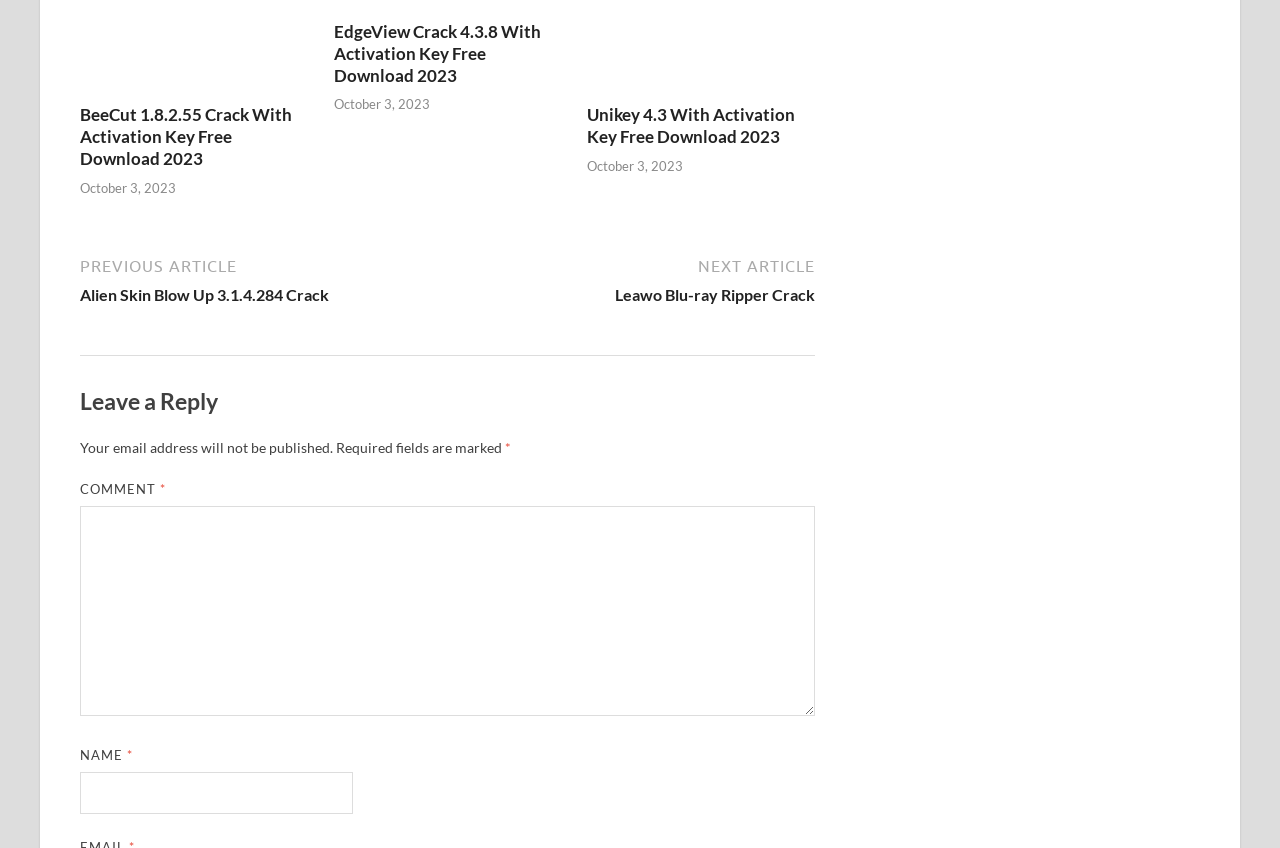What is the purpose of the textbox at the bottom?
Give a detailed explanation using the information visible in the image.

I saw a heading that says 'Leave a Reply' and a textbox with a label 'COMMENT *' that is required, so I infer that the purpose of this textbox is to leave a comment or reply to the article.